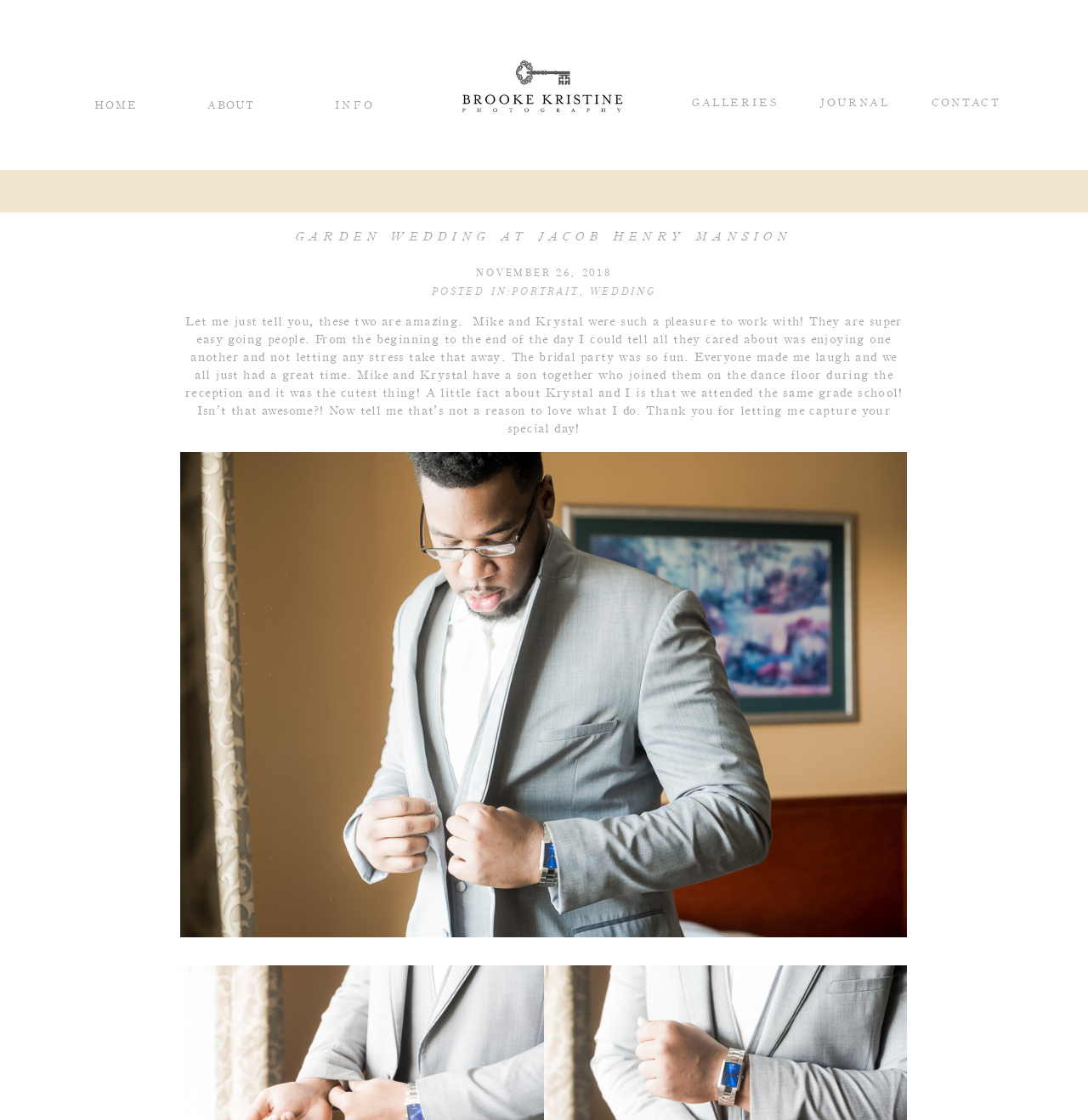How many people are mentioned in the text?
Look at the screenshot and give a one-word or phrase answer.

4